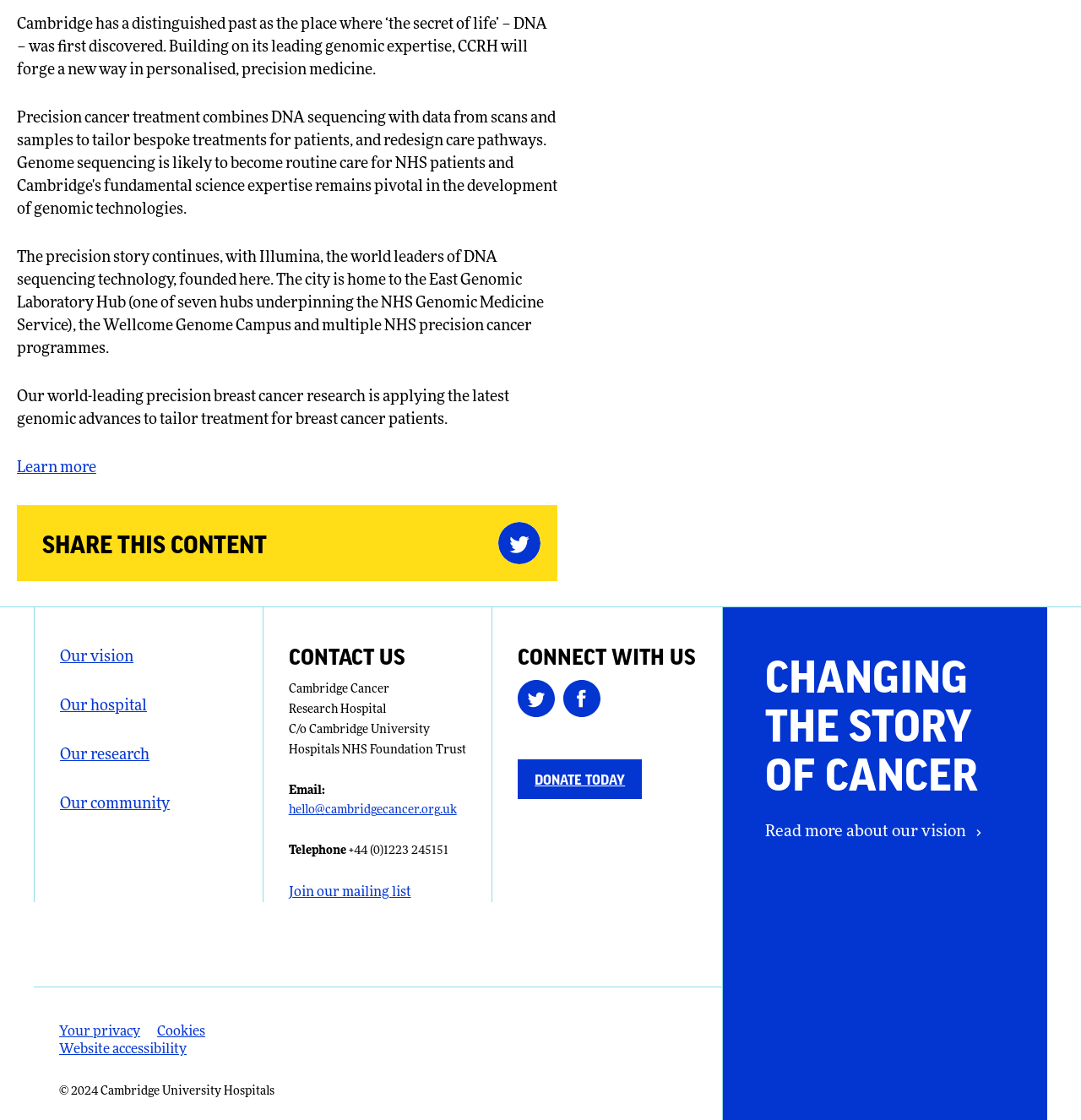What is the copyright year of the webpage?
Based on the image, give a one-word or short phrase answer.

2024